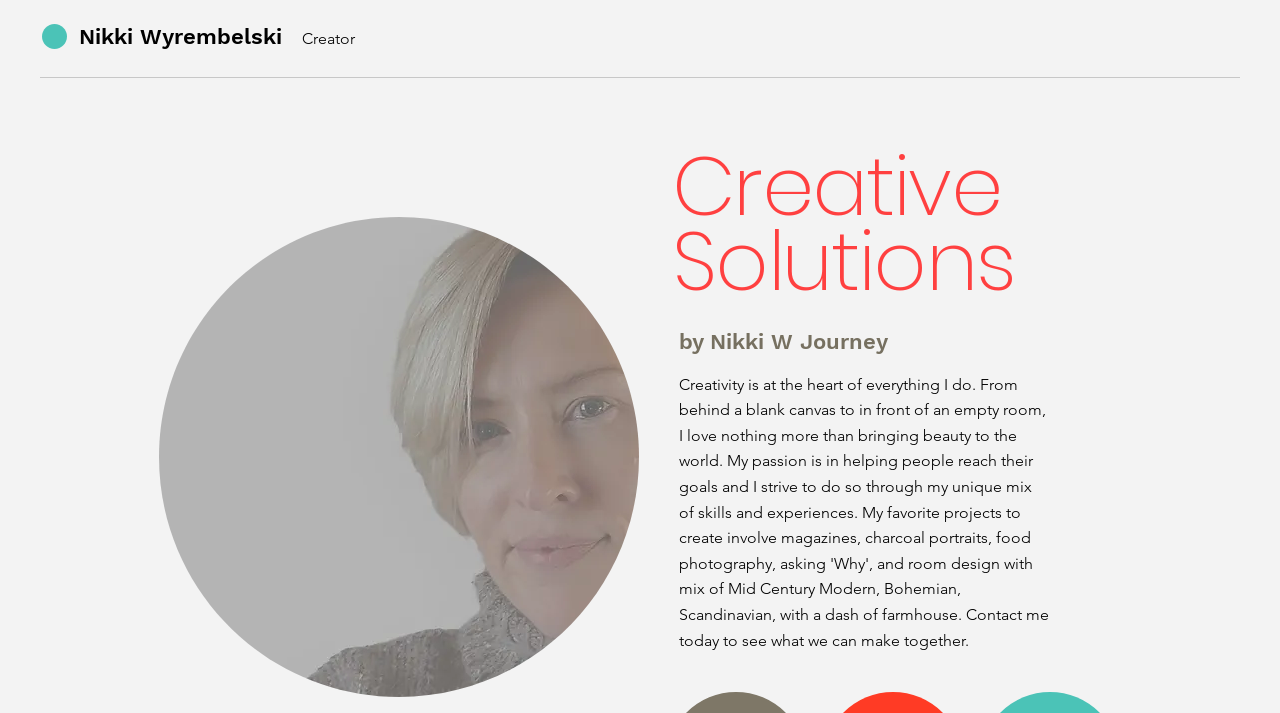Answer this question using a single word or a brief phrase:
Is there a navigation menu on the website?

Yes